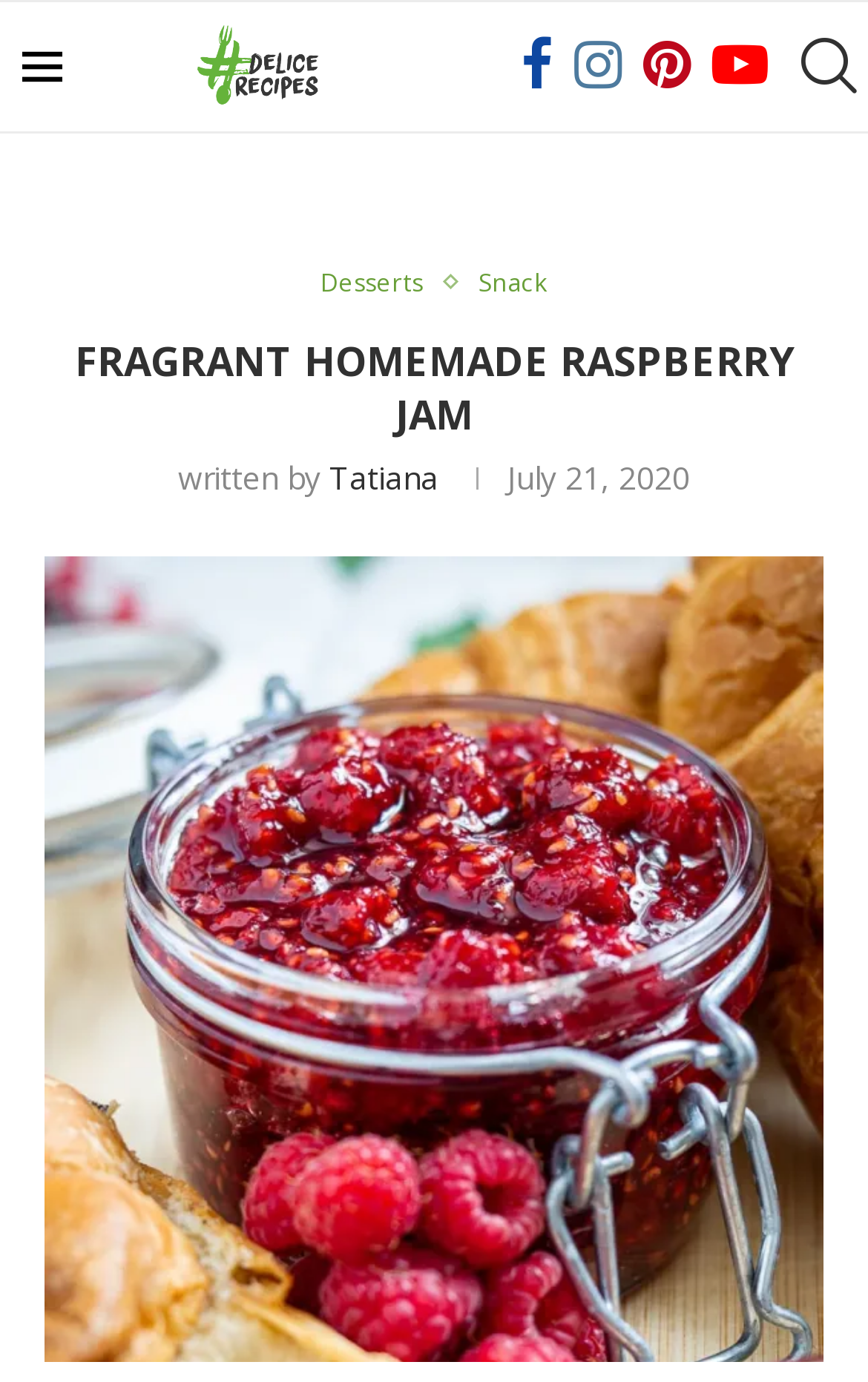What is the topic of this article?
Using the image as a reference, give an elaborate response to the question.

I found the topic of the article by looking at the link with the text 'raspberry jam recipe', which is a prominent link on the page, indicating that the topic of this article is about a raspberry jam recipe.